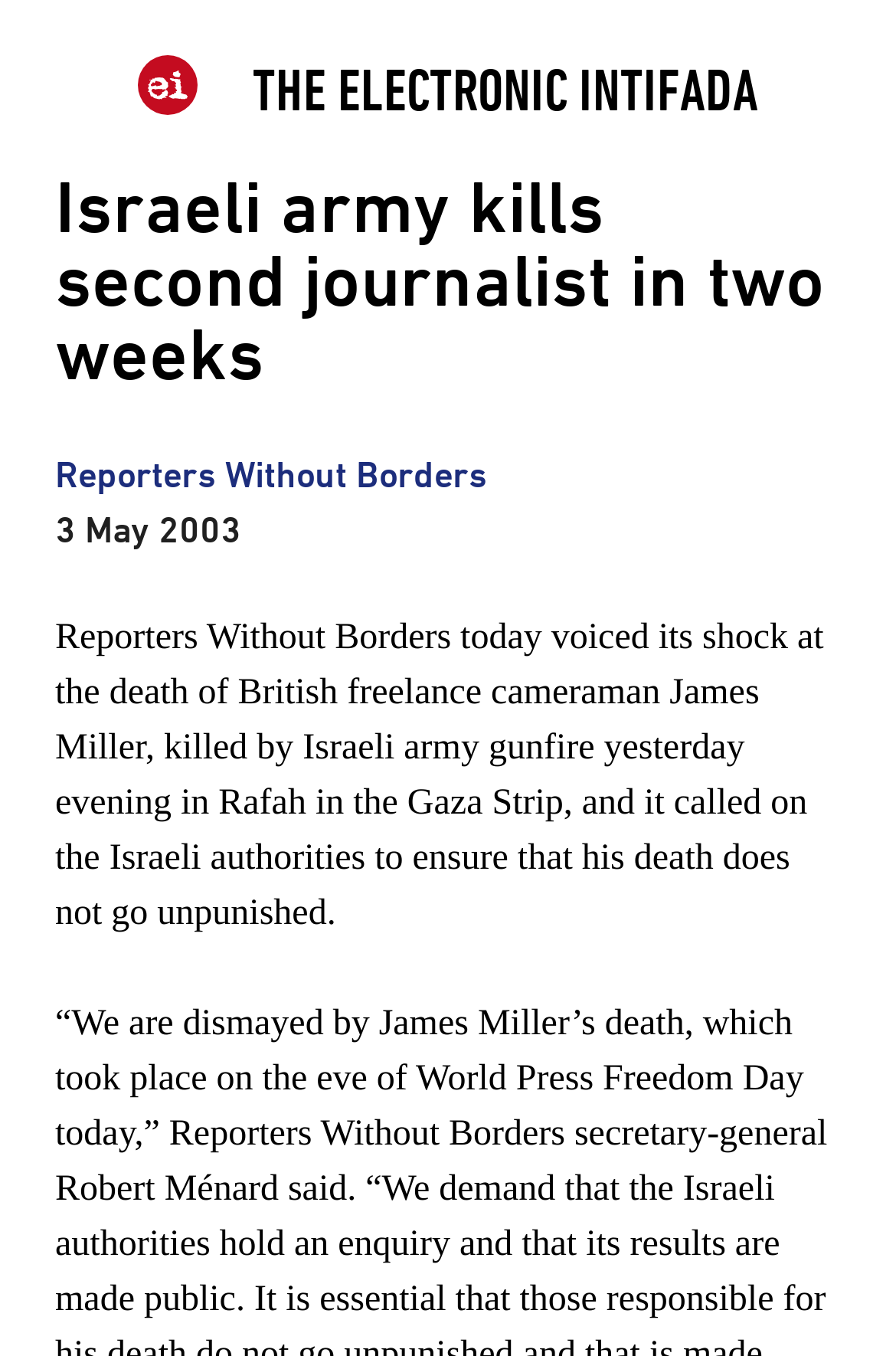Where was James Miller killed?
Refer to the image and respond with a one-word or short-phrase answer.

Rafah in the Gaza Strip